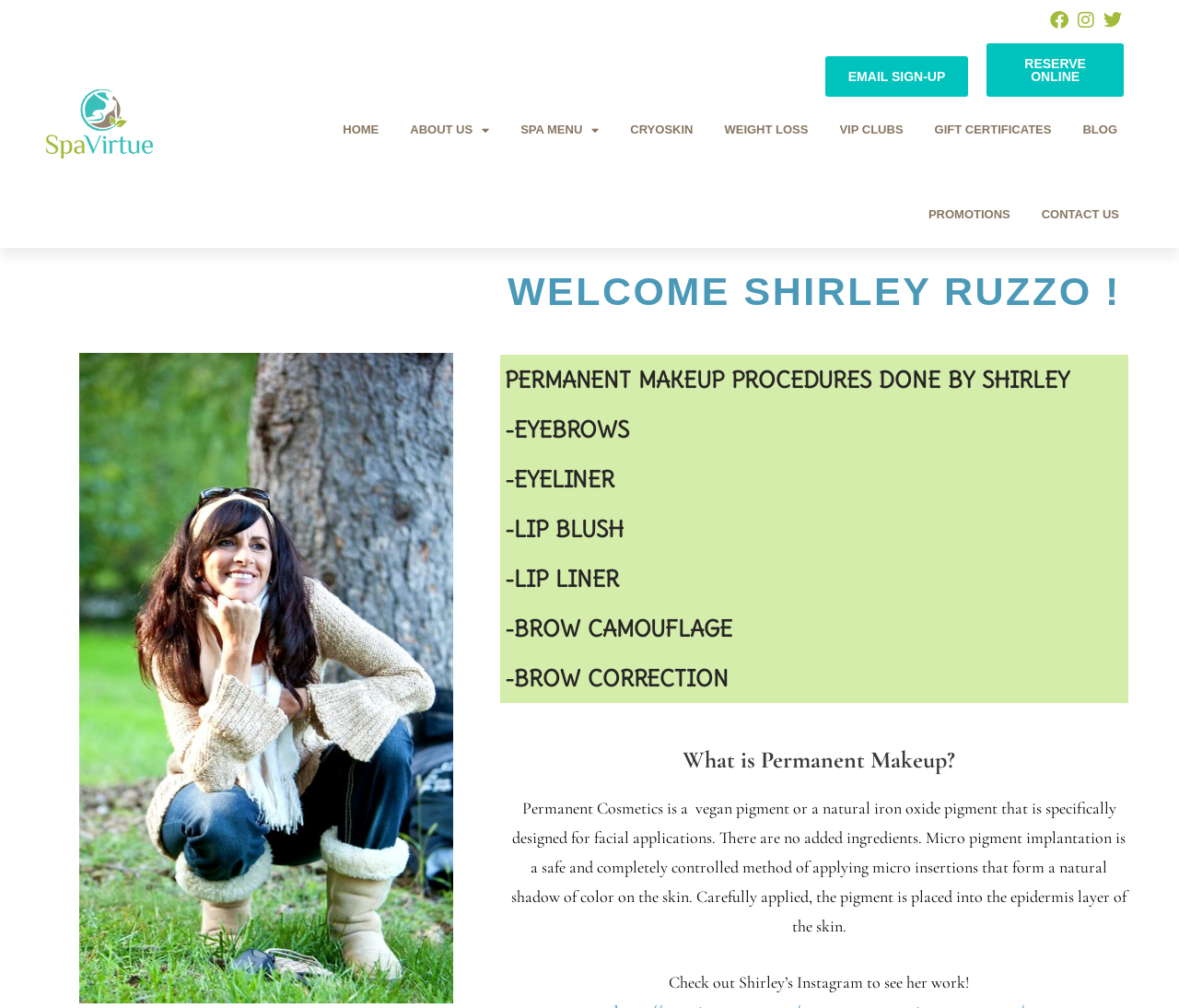What is the location of the 'RESERVE ONLINE' link?
Please provide a detailed and thorough answer to the question.

The 'RESERVE ONLINE' link has a bounding box coordinate of [0.837, 0.043, 0.953, 0.096] which indicates that it is located at the bottom right of the webpage.